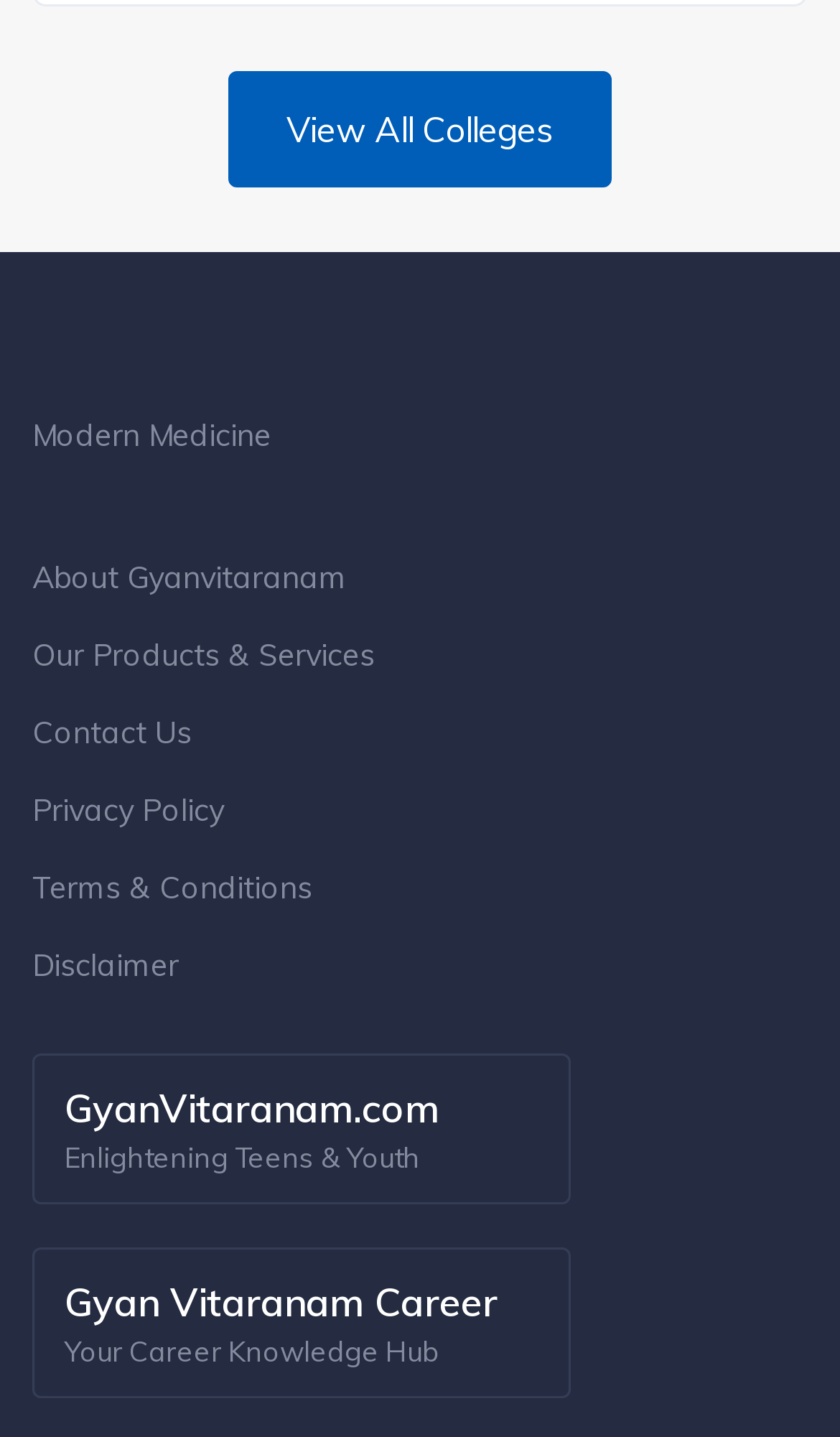Based on the image, provide a detailed and complete answer to the question: 
What are the main categories of the website?

The main categories of the website can be found in the links at the top of the webpage, which include 'View All Colleges', 'Modern Medicine', 'About Gyanvitaranam', and others.